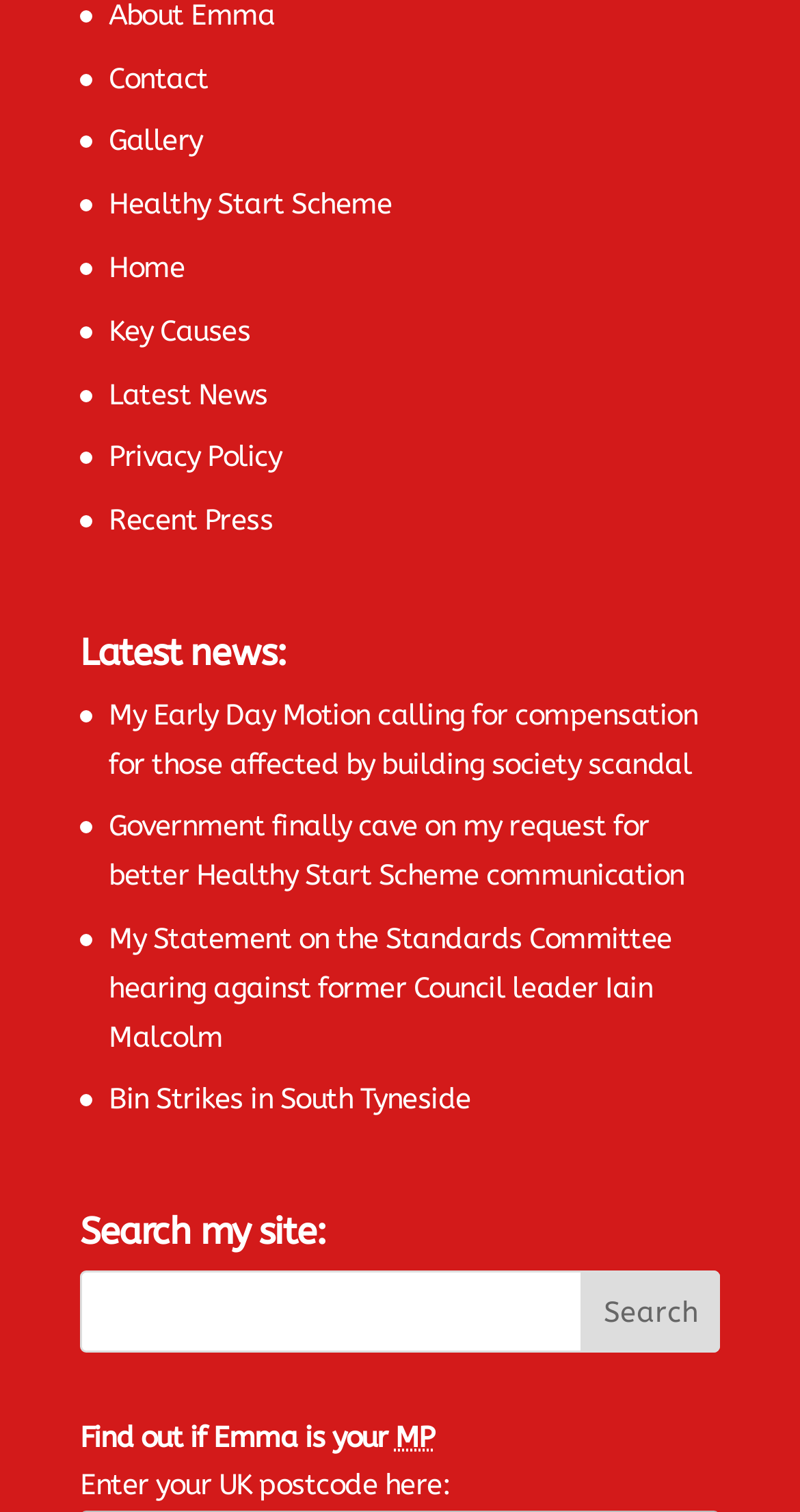What is the purpose of the search bar?
Answer the question using a single word or phrase, according to the image.

Search my site